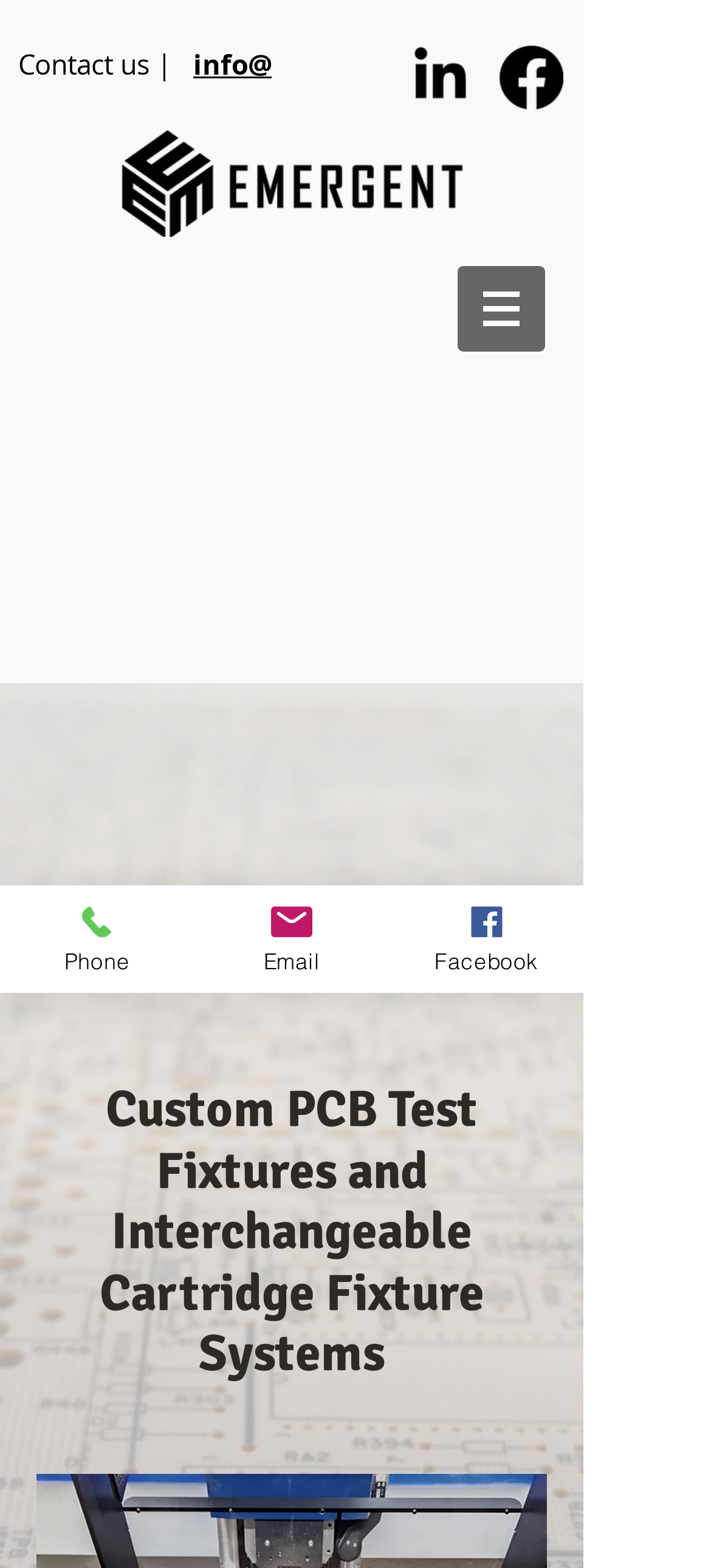Locate the UI element described by Email and provide its bounding box coordinates. Use the format (top-left x, top-left y, bottom-right x, bottom-right y) with all values as floating point numbers between 0 and 1.

[0.274, 0.565, 0.547, 0.633]